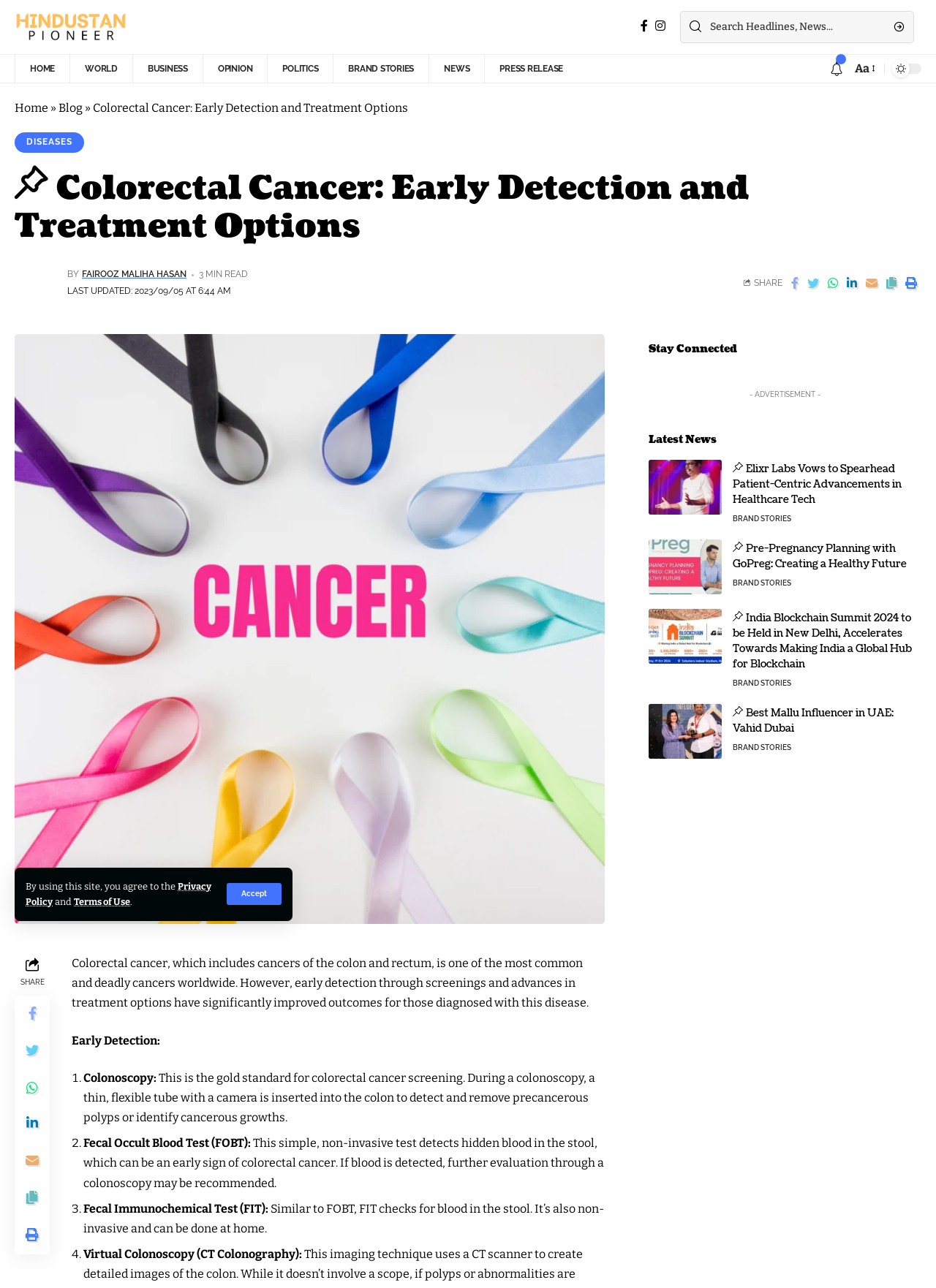Identify the primary heading of the webpage and provide its text.

Colorectal Cancer: Early Detection and Treatment Options